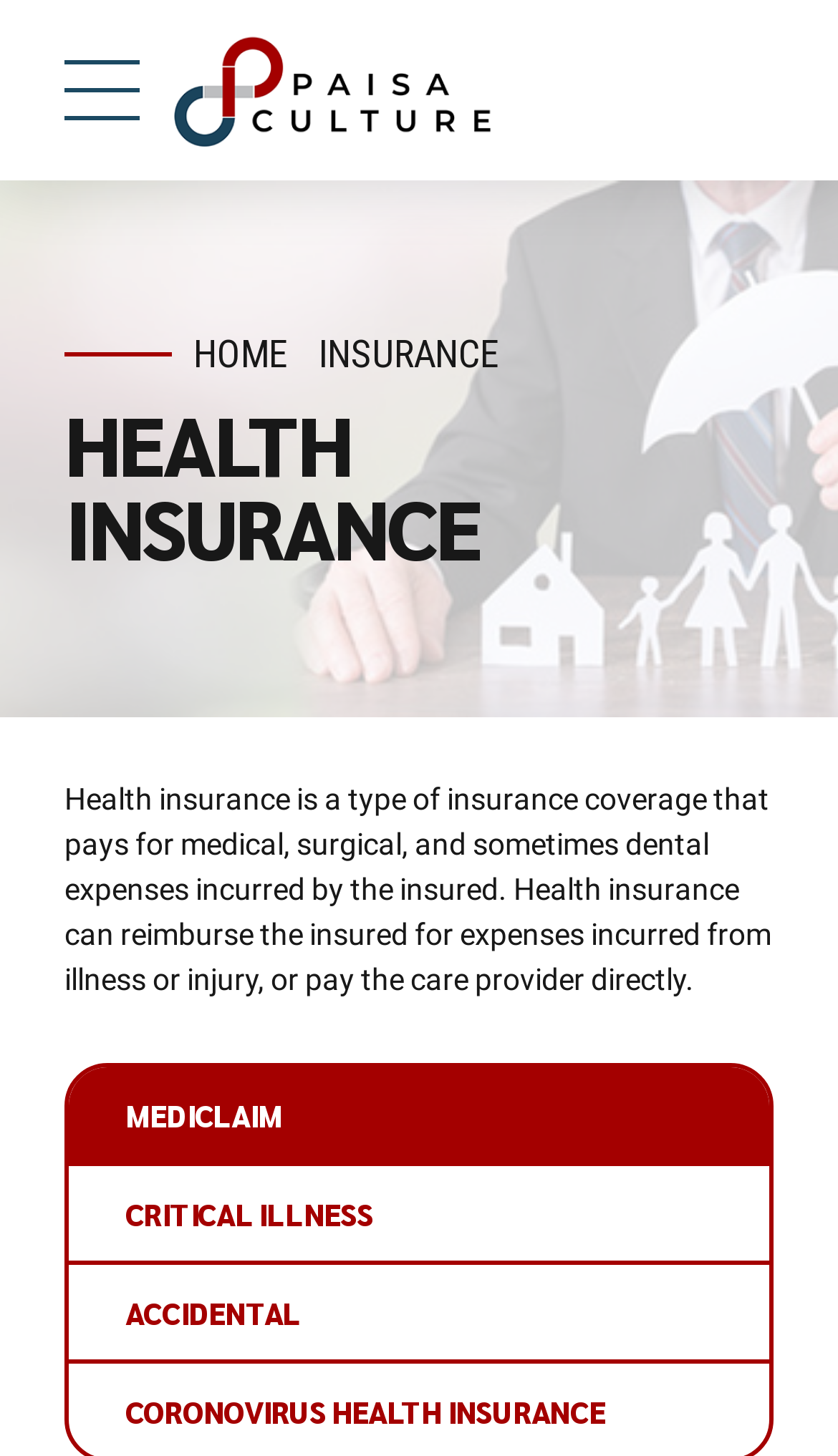What is the top navigation menu item?
Based on the image content, provide your answer in one word or a short phrase.

HOME